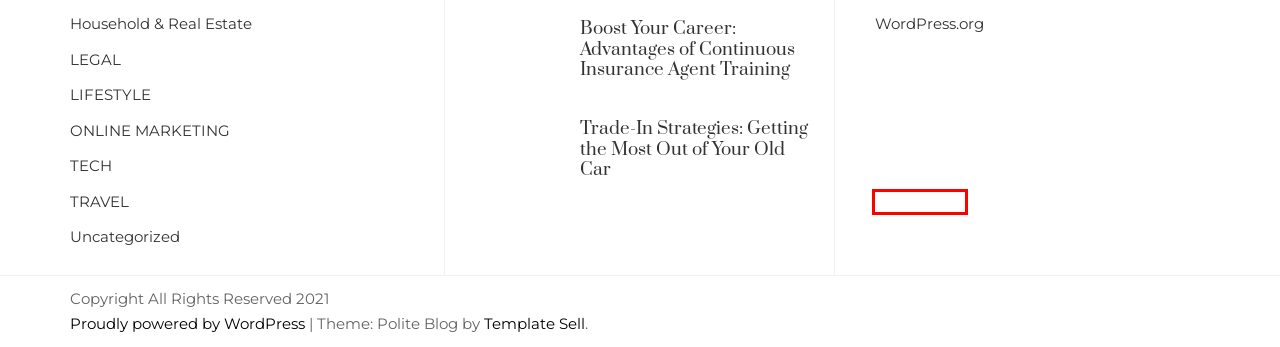Assess the screenshot of a webpage with a red bounding box and determine which webpage description most accurately matches the new page after clicking the element within the red box. Here are the options:
A. Blogger, Interrupted
B. Blog Tool, Publishing Platform, and CMS – WordPress.org
C. How to Deal With Increased Electric Bills- Blogger, Interrupted
D. HEALTH & BEAUTY Archives - Blogger, Interrupted
E. Boost Your Career: Advantages of Continuous Insurance Agent Training - Blogger, Interrupted
F. Comments for Blogger, Interrupted
G. Situations That Call For Quick and Easy Cash Loans - Blogger, Interrupted
H. Business Archives - Blogger, Interrupted

A